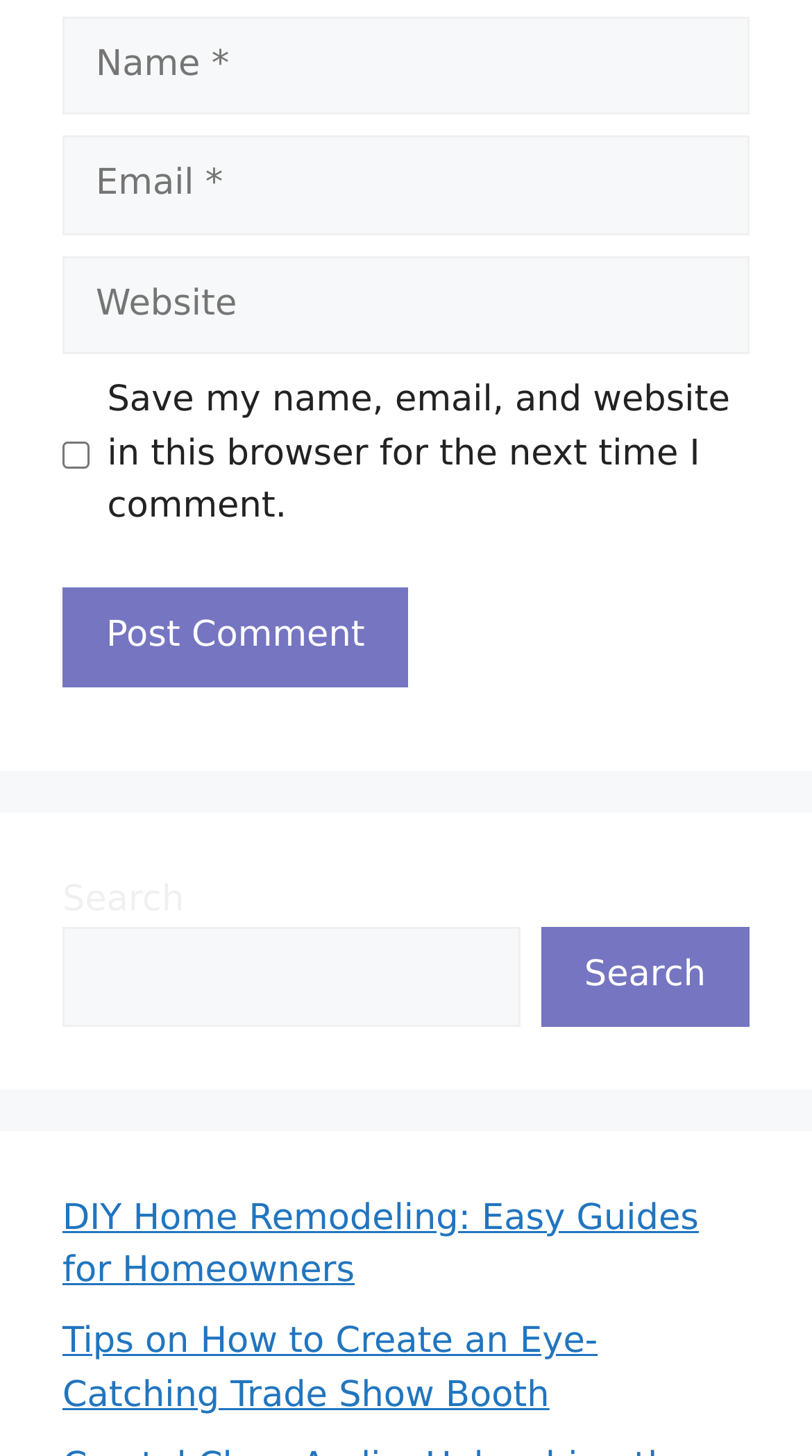Indicate the bounding box coordinates of the element that needs to be clicked to satisfy the following instruction: "Type your website". The coordinates should be four float numbers between 0 and 1, i.e., [left, top, right, bottom].

[0.077, 0.176, 0.923, 0.244]